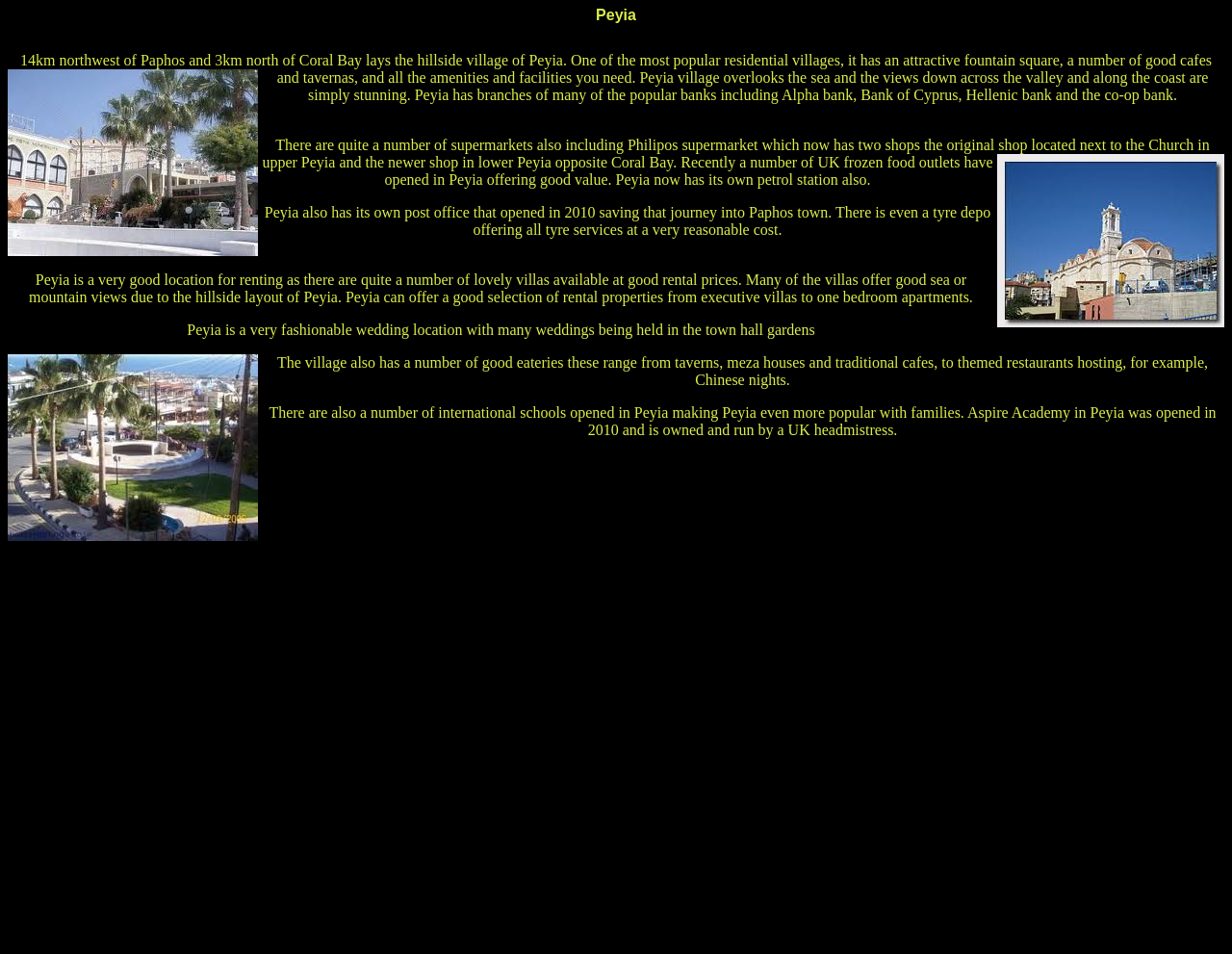What types of properties are available for rent in Peyia?
Using the image as a reference, give an elaborate response to the question.

According to the webpage, Peyia offers a good selection of rental properties, including executive villas and one-bedroom apartments, many of which have good sea or mountain views due to the hillside layout of the village.